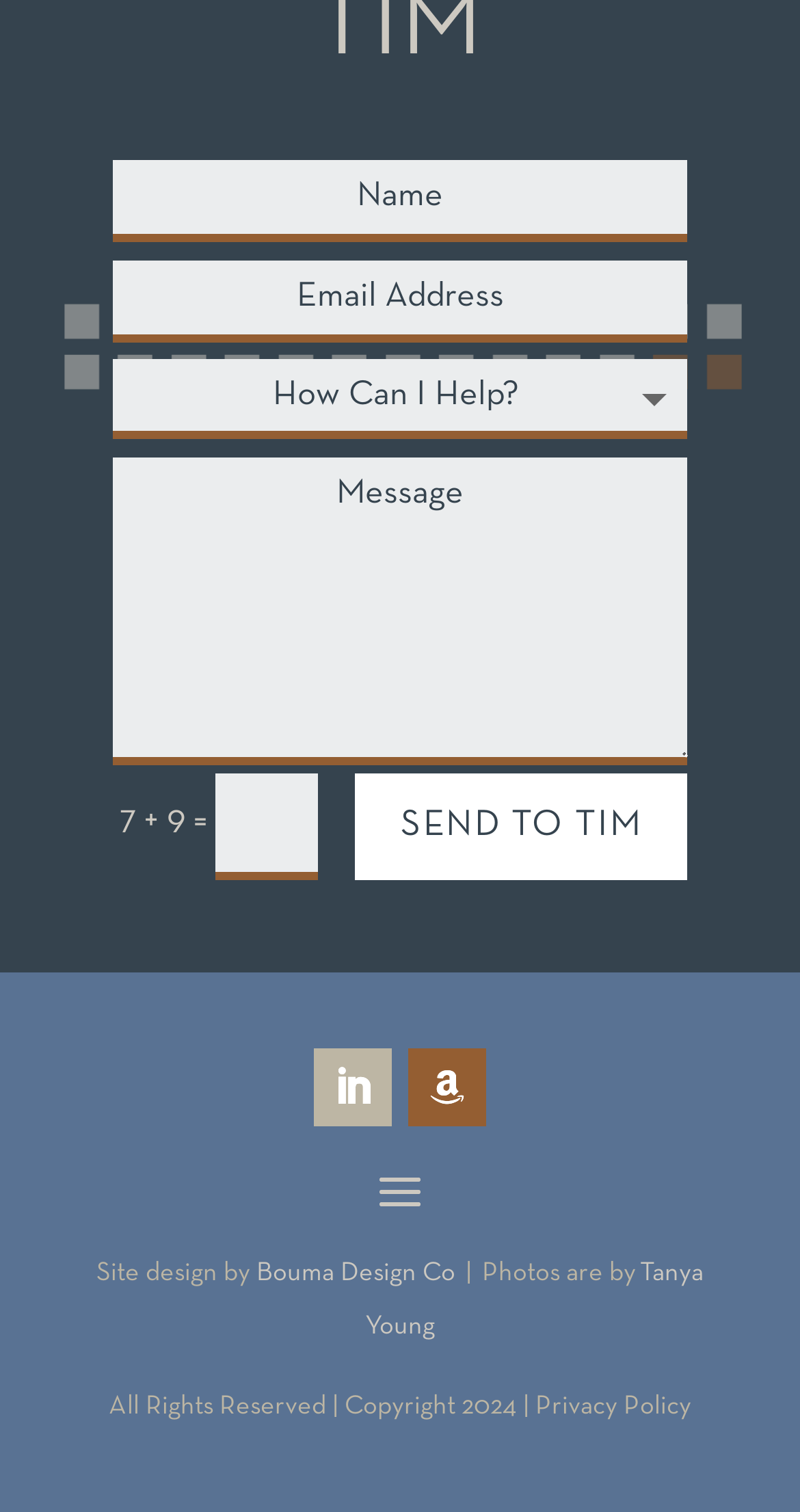Can you find the bounding box coordinates of the area I should click to execute the following instruction: "type a calculation"?

[0.27, 0.512, 0.398, 0.583]